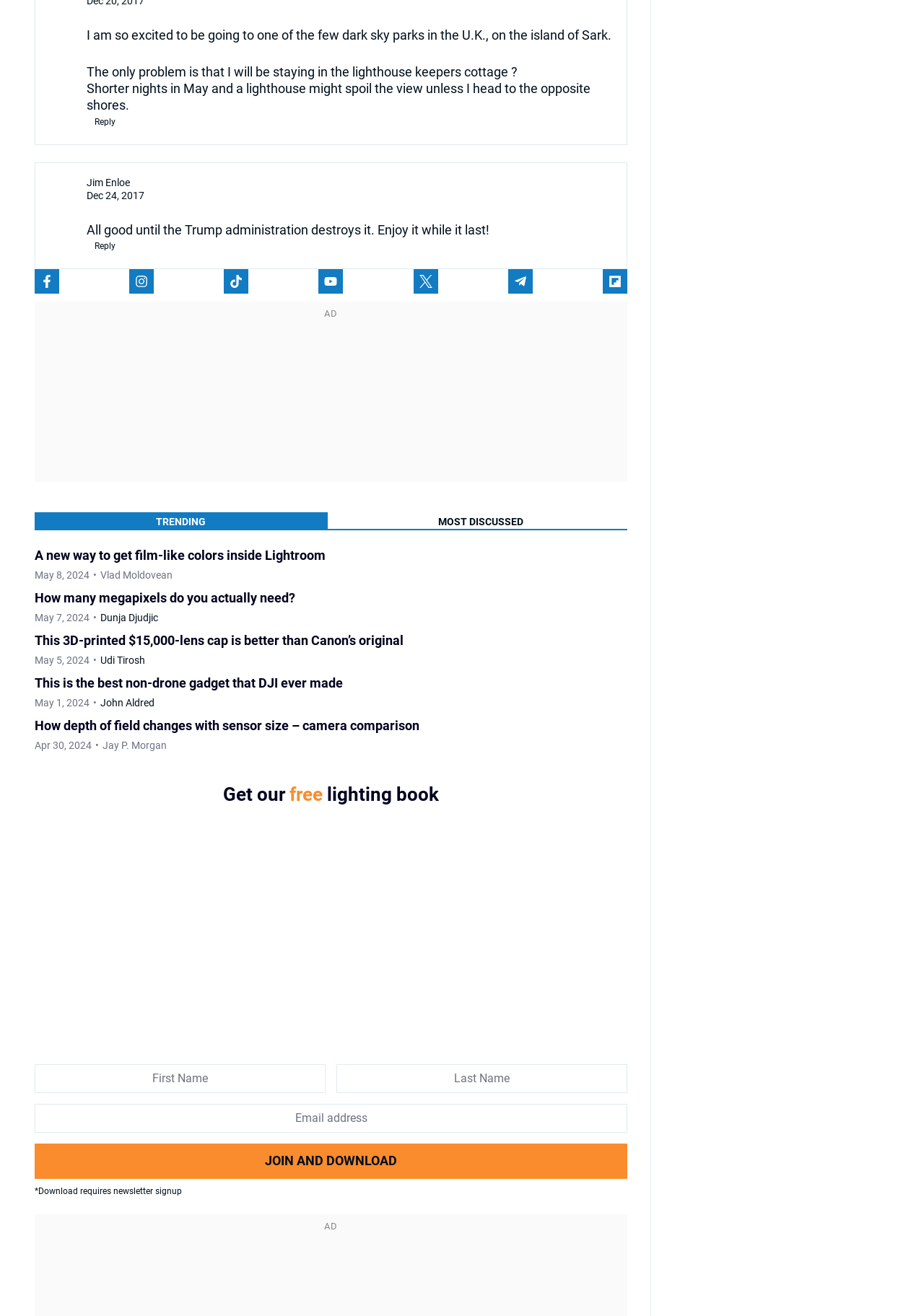Using the elements shown in the image, answer the question comprehensively: How many social media links are available?

There are six social media links available, including Facebook, Instagram, TikTok, YouTube, Twitter, and Telegram.